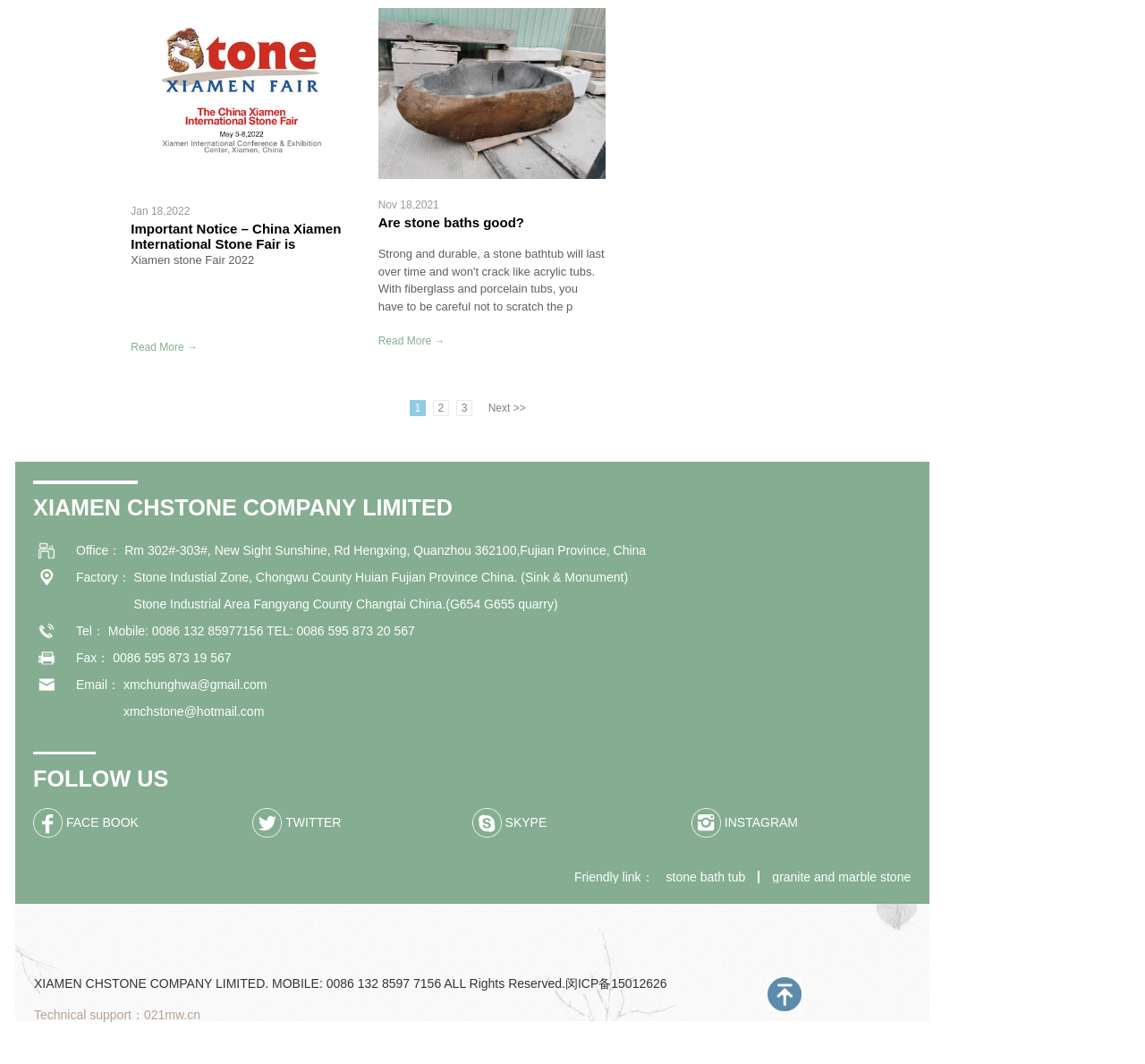How many social media links are there?
Using the image, provide a concise answer in one word or a short phrase.

4